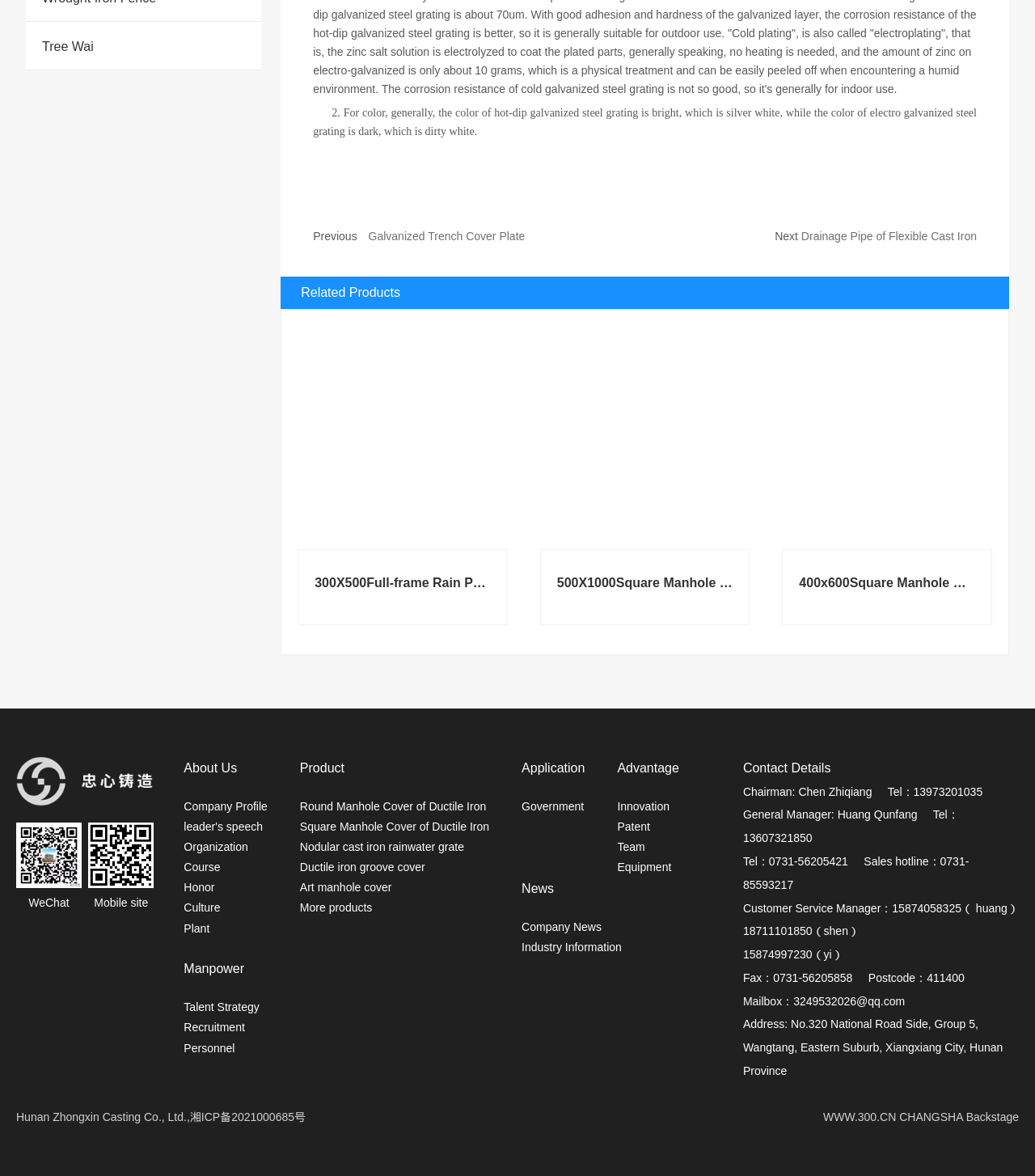What is the color of hot-dip galvanized steel grating?
Using the image, provide a concise answer in one word or a short phrase.

silver white